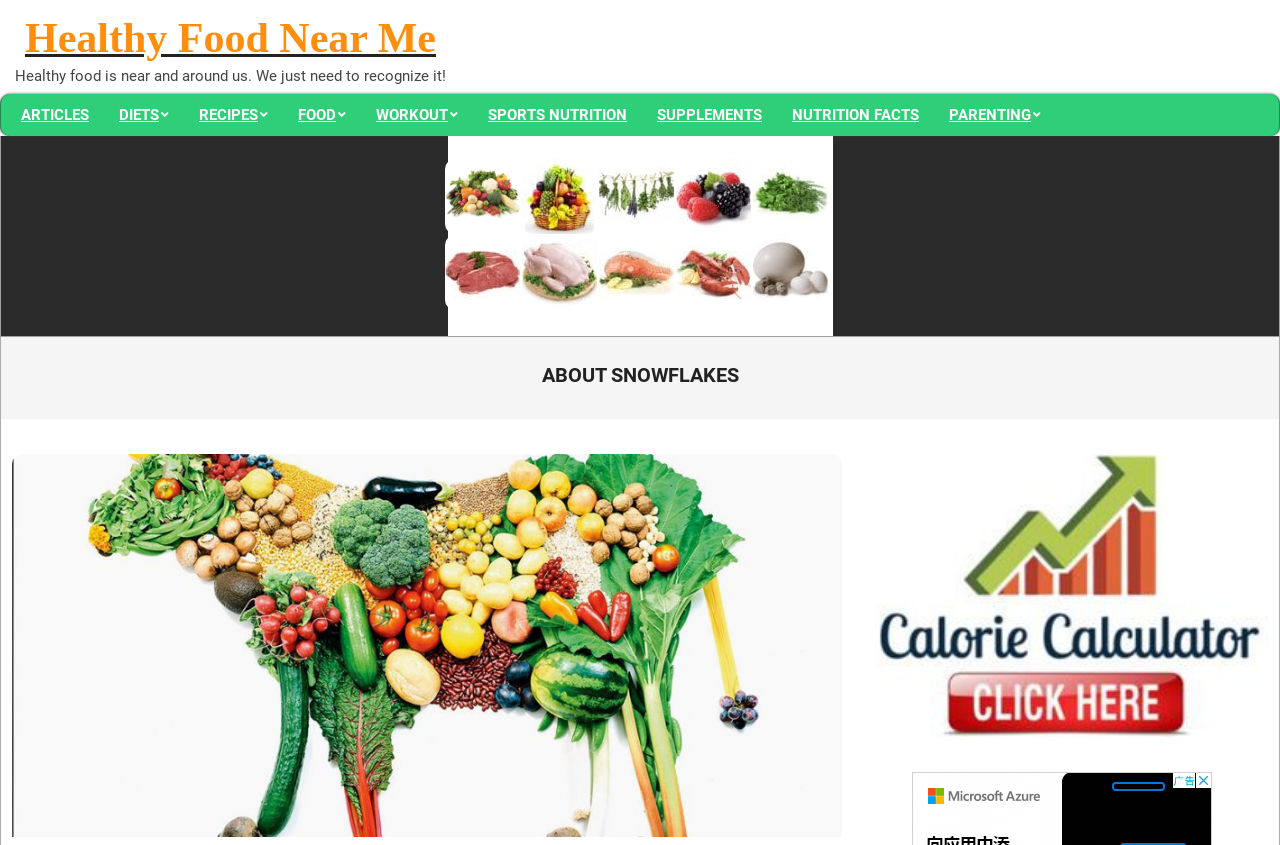Given the description "Tool Box Drawer Slides", provide the bounding box coordinates of the corresponding UI element.

None